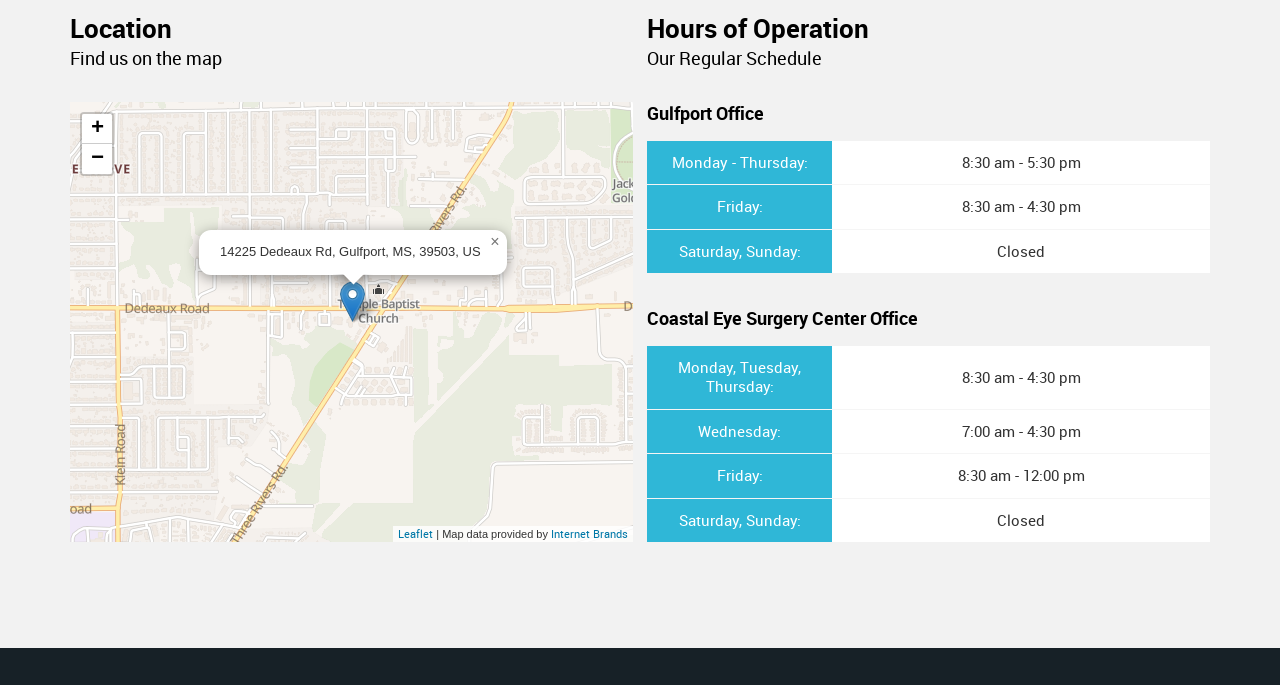Given the description alt="Map Marker", predict the bounding box coordinates of the UI element. Ensure the coordinates are in the format (top-left x, top-left y, bottom-right x, bottom-right y) and all values are between 0 and 1.

[0.266, 0.023, 0.285, 0.083]